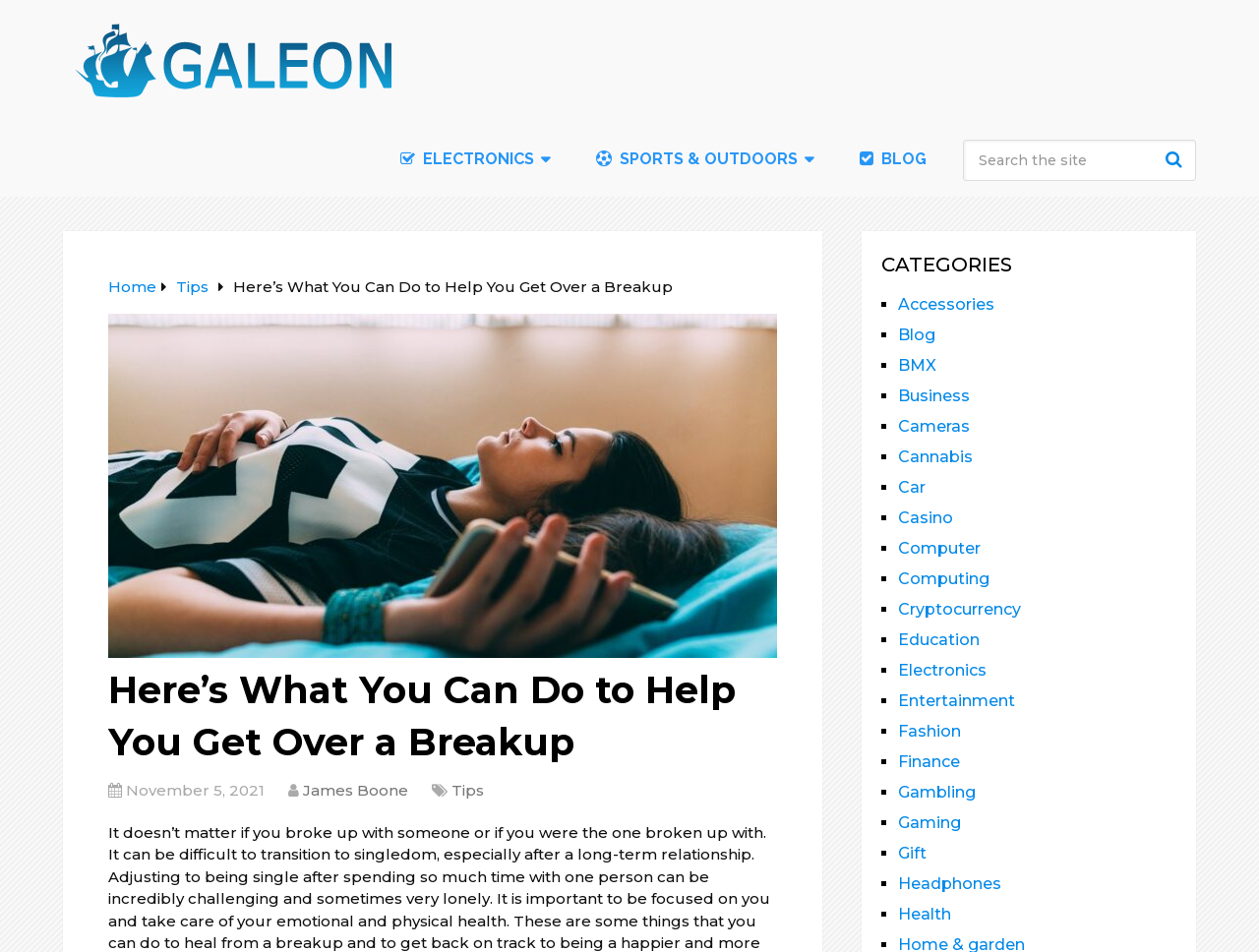Kindly determine the bounding box coordinates for the clickable area to achieve the given instruction: "Search the site".

[0.765, 0.147, 0.95, 0.19]